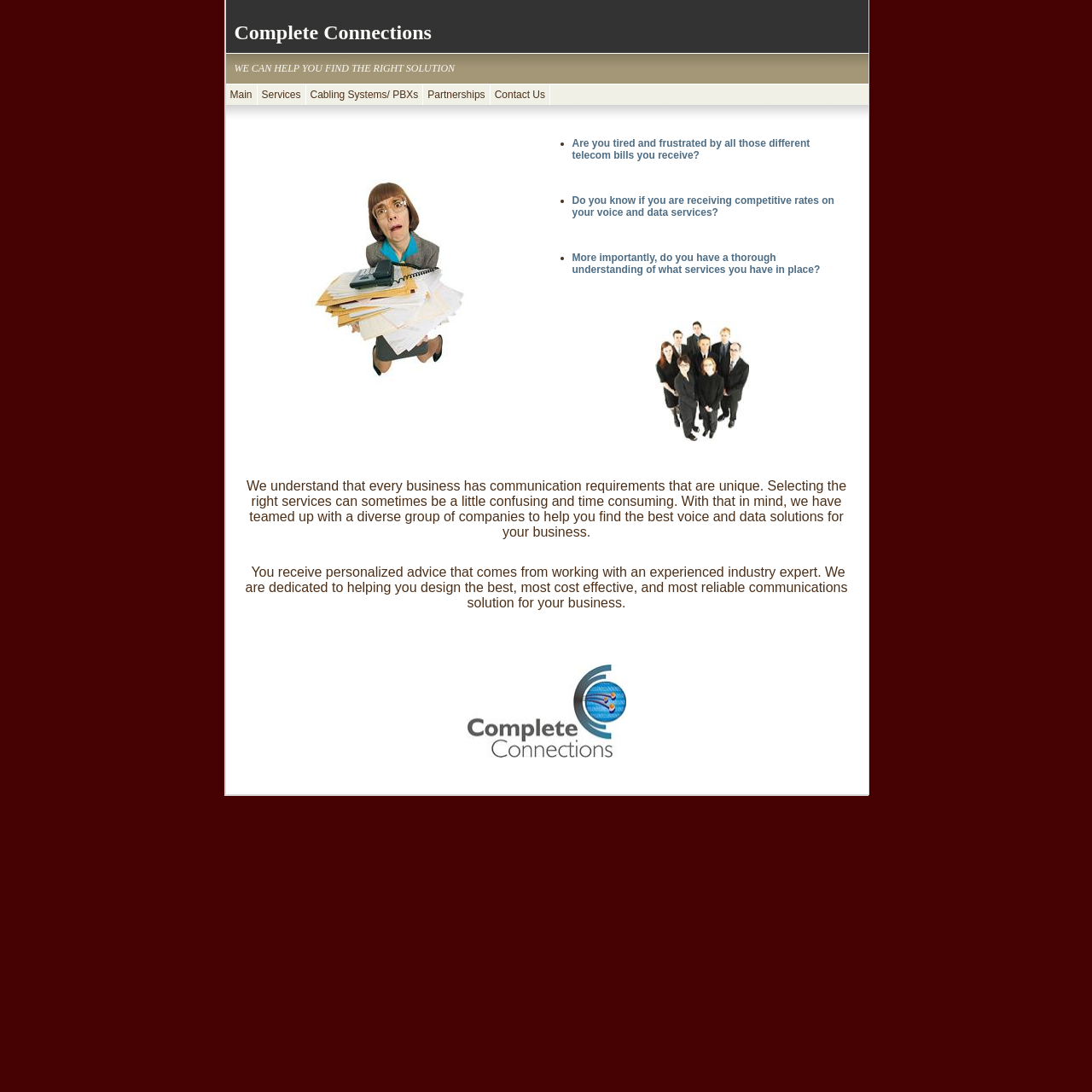Using the webpage screenshot and the element description Partnerships, determine the bounding box coordinates. Specify the coordinates in the format (top-left x, top-left y, bottom-right x, bottom-right y) with values ranging from 0 to 1.

[0.388, 0.077, 0.449, 0.096]